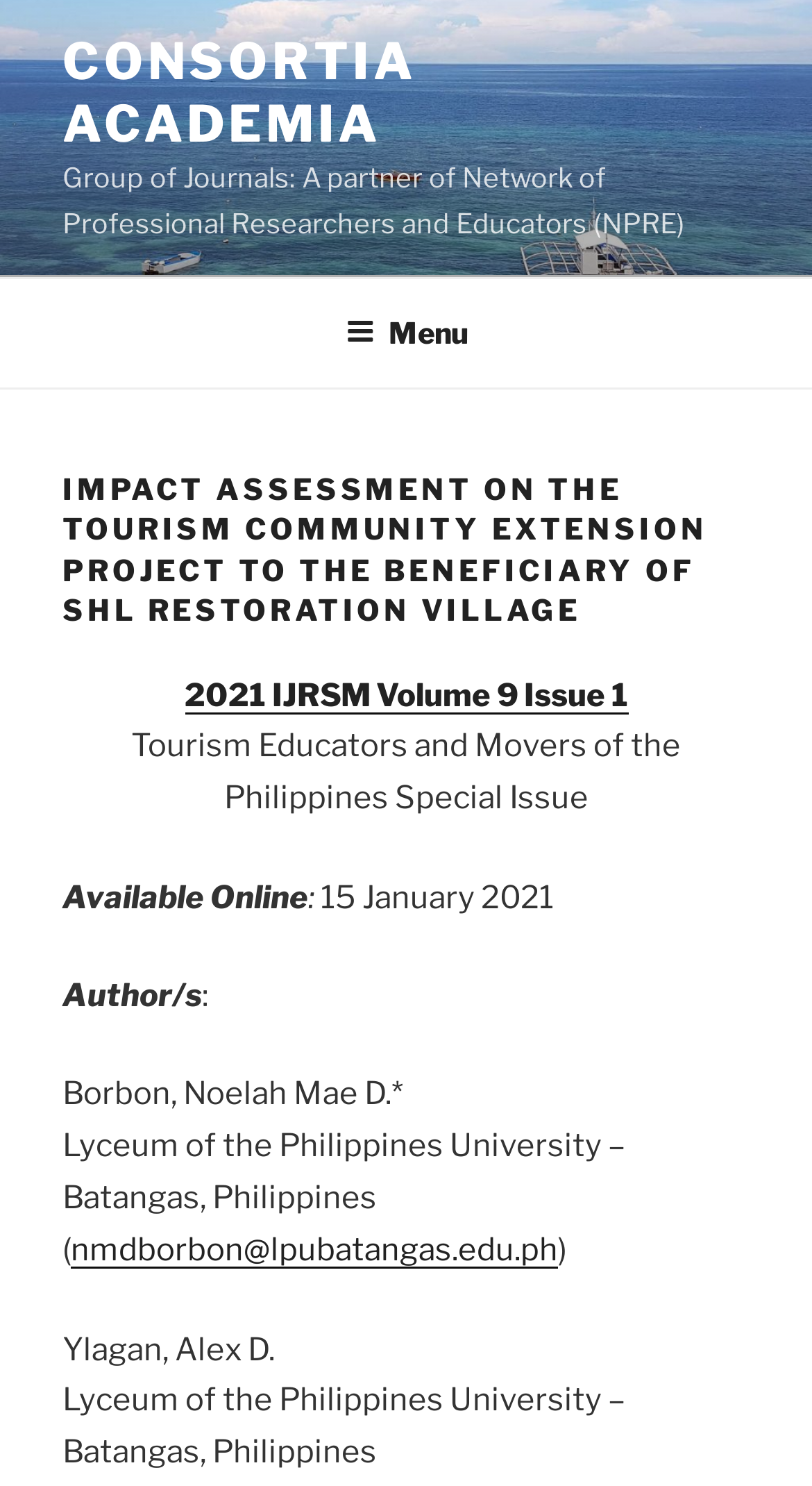Provide a brief response in the form of a single word or phrase:
What is the name of the journal group?

CONSORTIA ACADEMIA